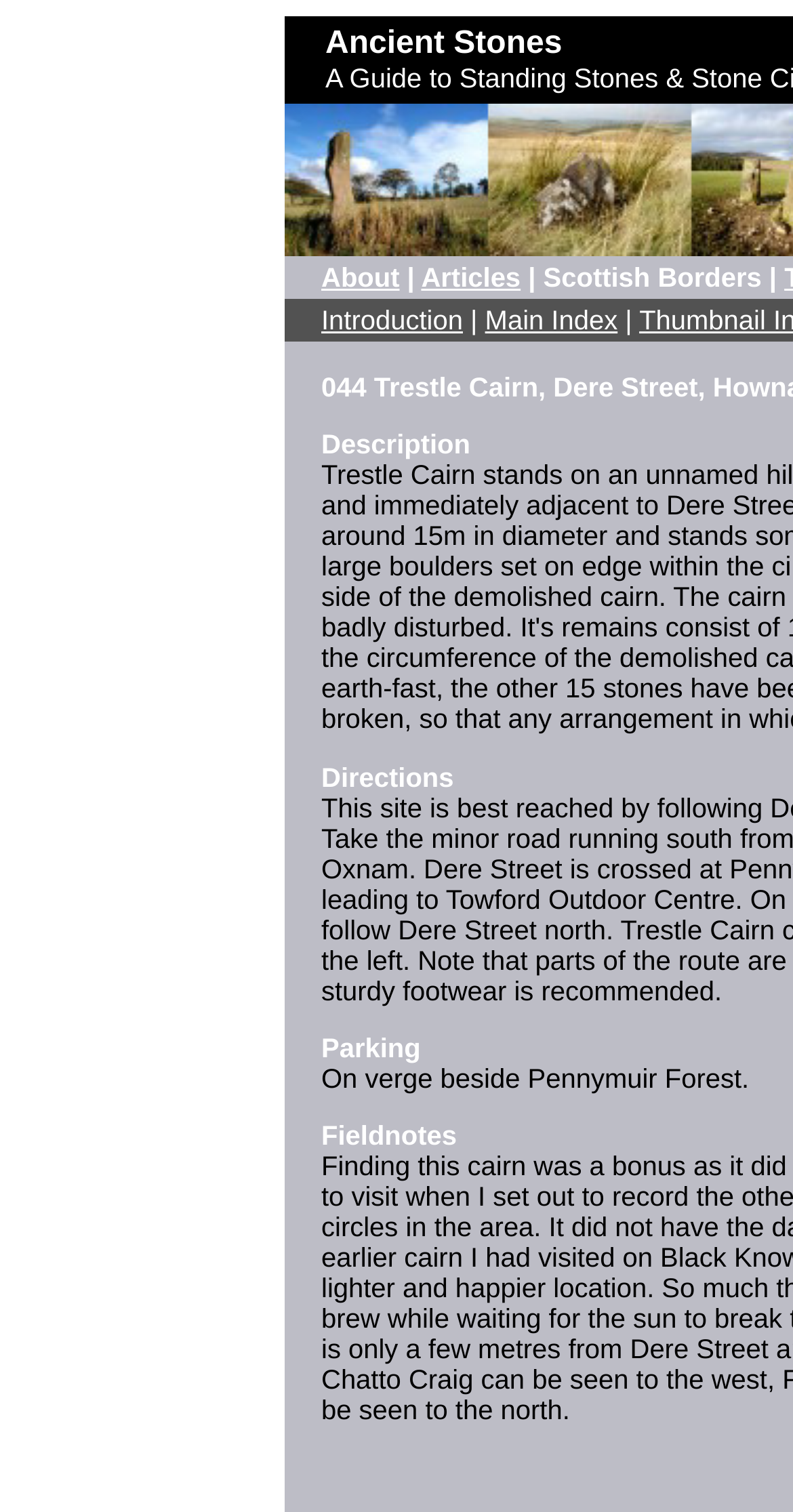How many sections are there below the navigation bar?
Using the visual information, reply with a single word or short phrase.

5